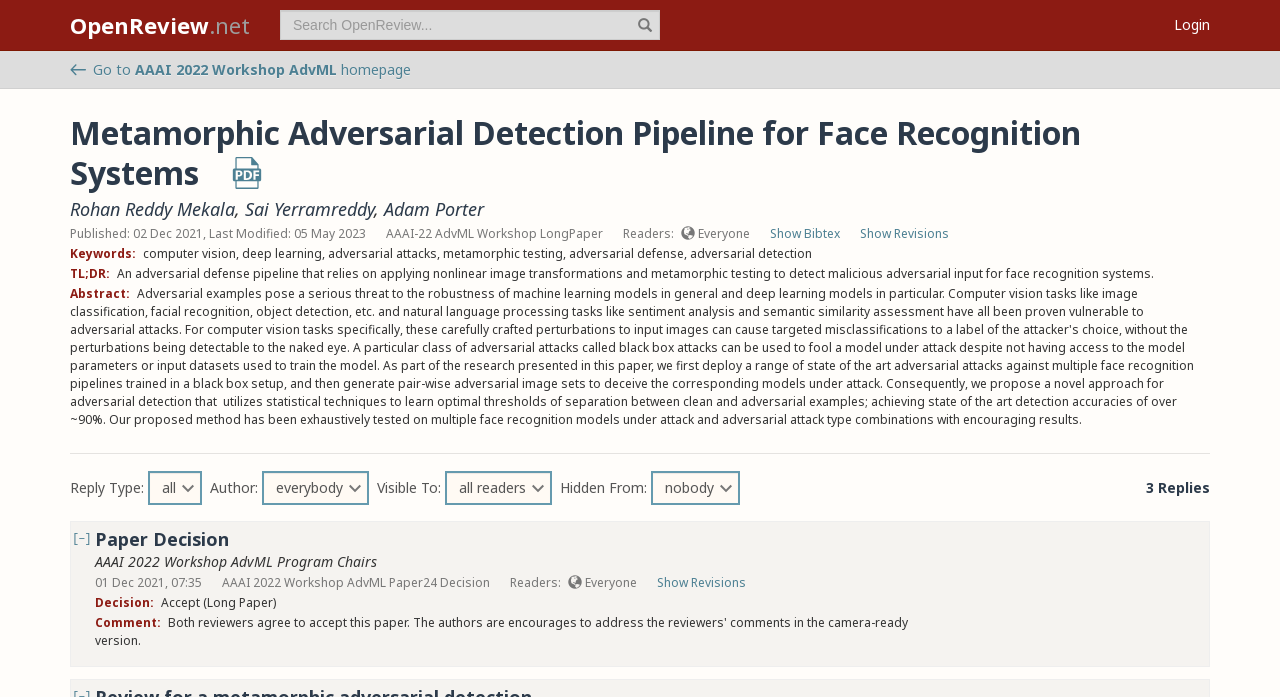Can you show the bounding box coordinates of the region to click on to complete the task described in the instruction: "Contact Orases through 'Let's Talk' button"?

None